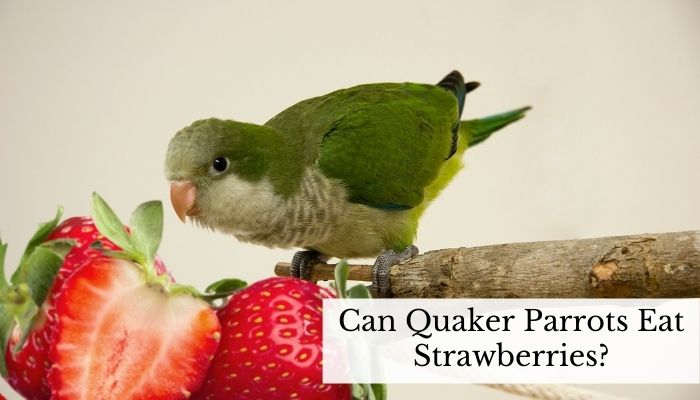Give a one-word or one-phrase response to the question: 
What is the material of the perch?

Natural wood